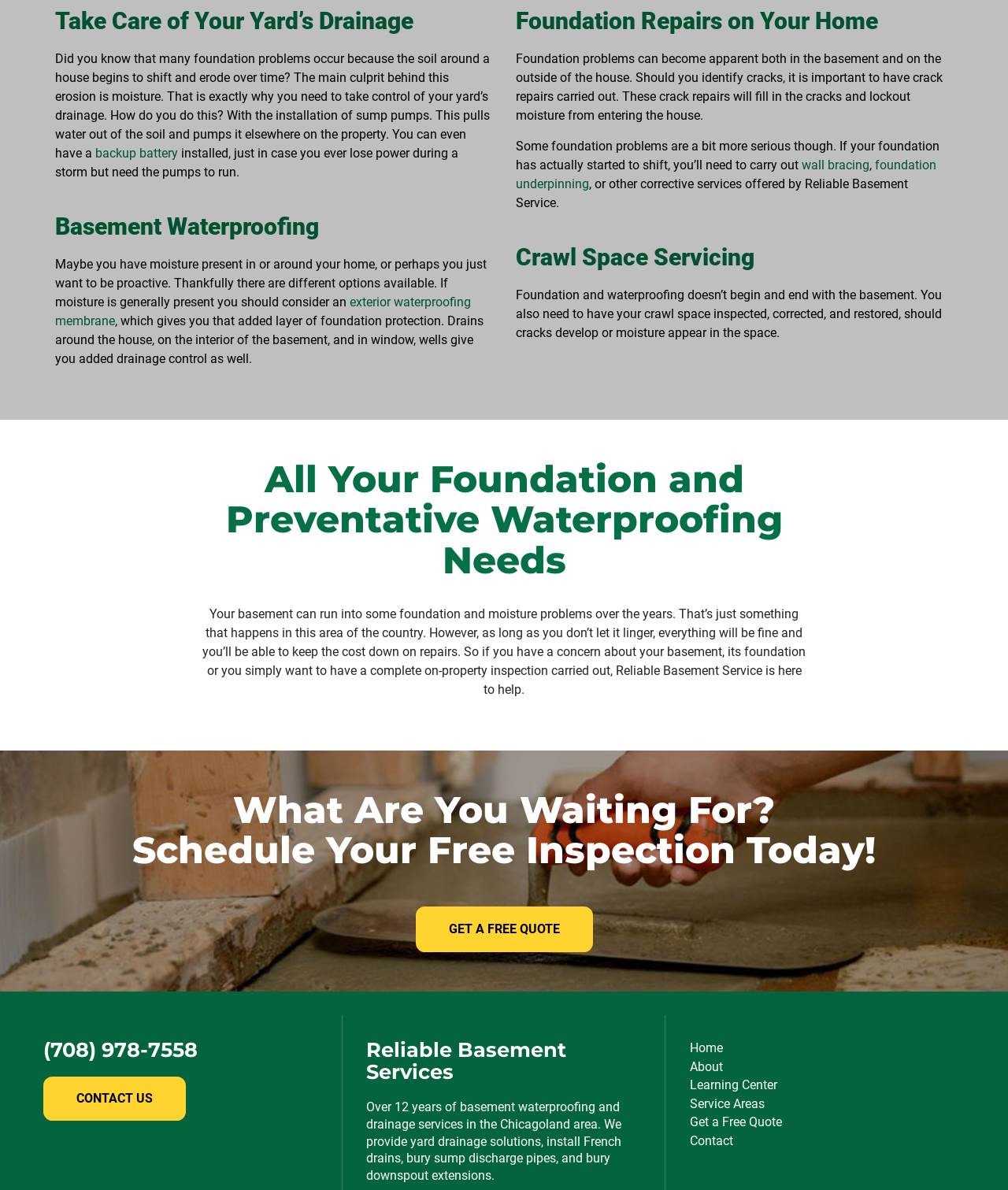Using floating point numbers between 0 and 1, provide the bounding box coordinates in the format (top-left x, top-left y, bottom-right x, bottom-right y). Locate the UI element described here: Get a Free Quote

[0.684, 0.937, 0.776, 0.949]